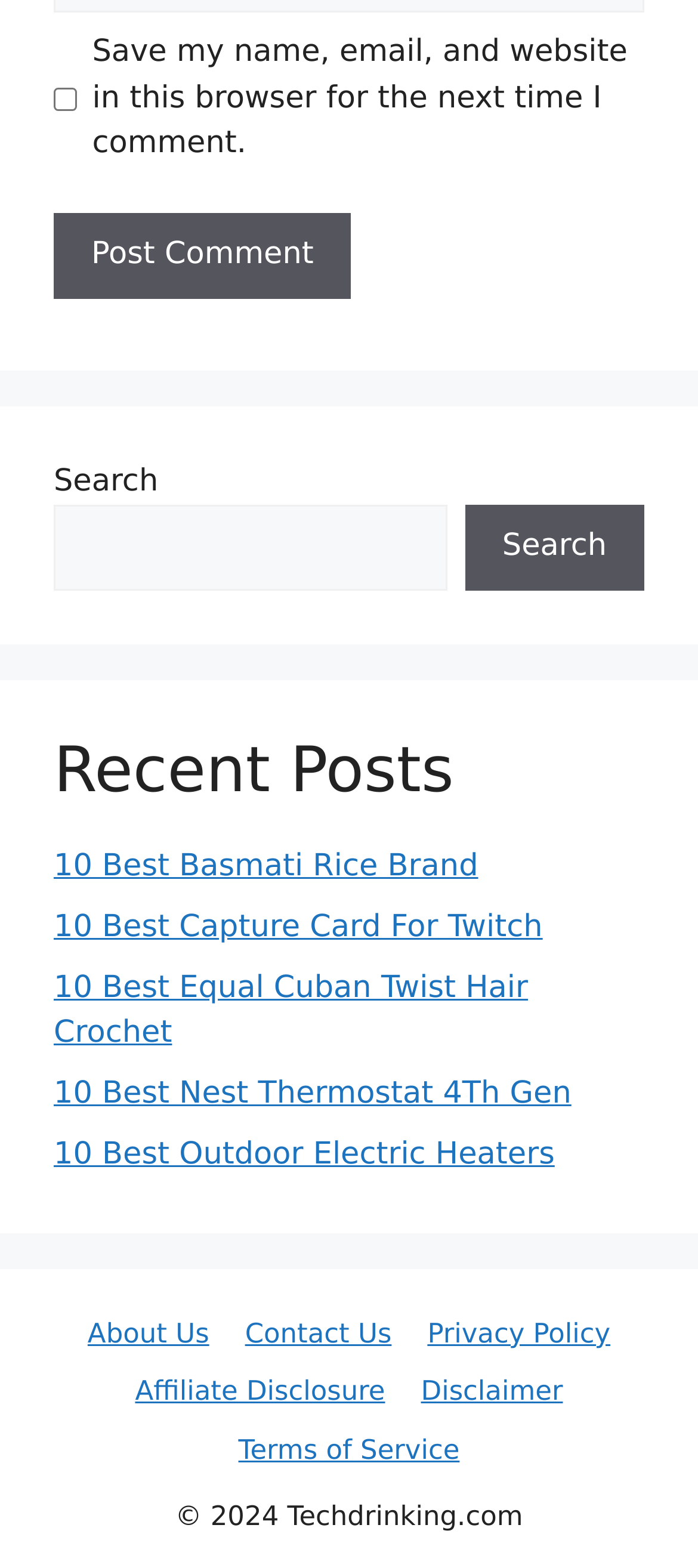Given the webpage screenshot, identify the bounding box of the UI element that matches this description: "About Us".

[0.126, 0.84, 0.3, 0.861]